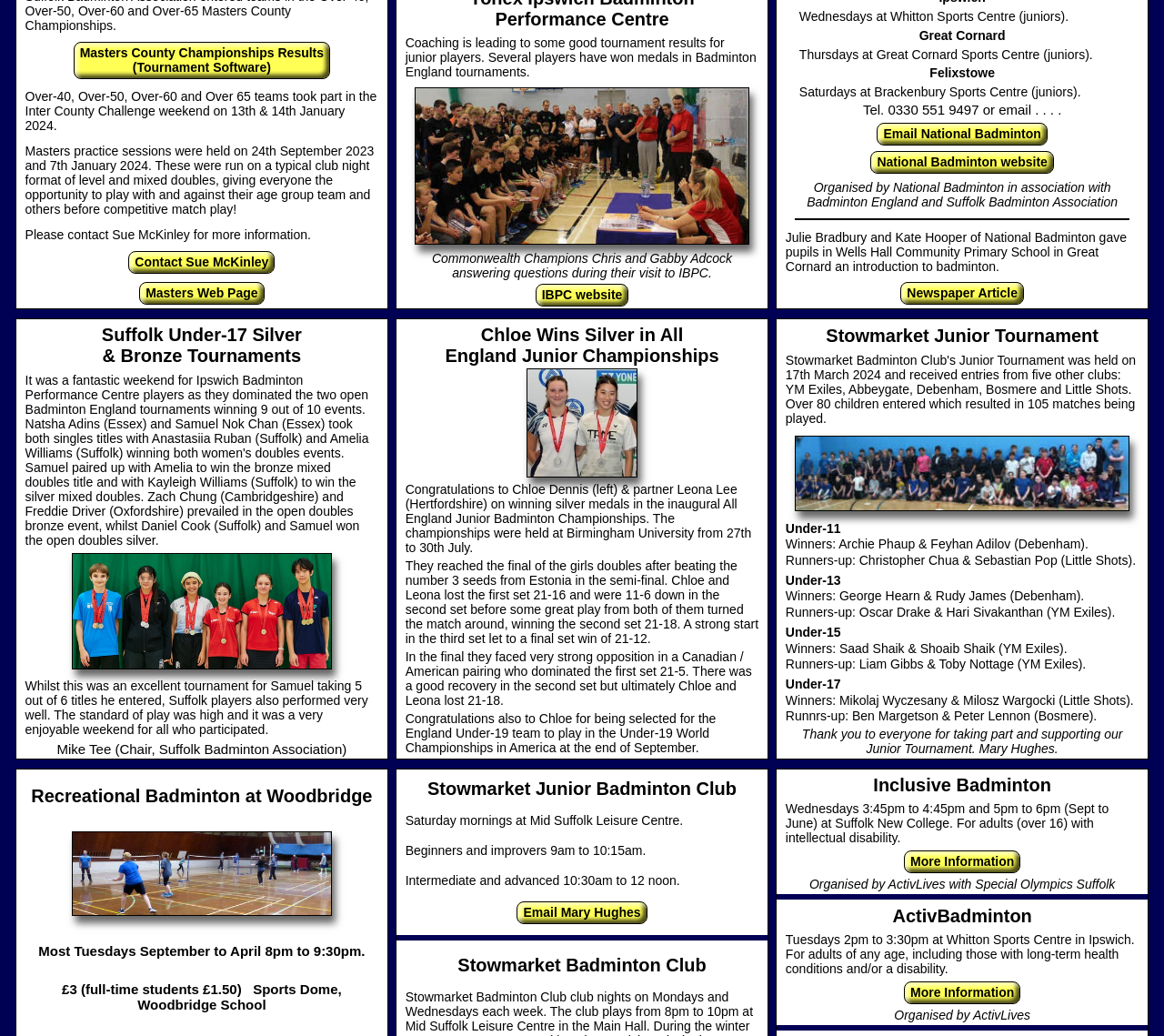From the screenshot, find the bounding box of the UI element matching this description: "Masters County Championships Results(Tournament Software)". Supply the bounding box coordinates in the form [left, top, right, bottom], each a float between 0 and 1.

[0.063, 0.041, 0.284, 0.077]